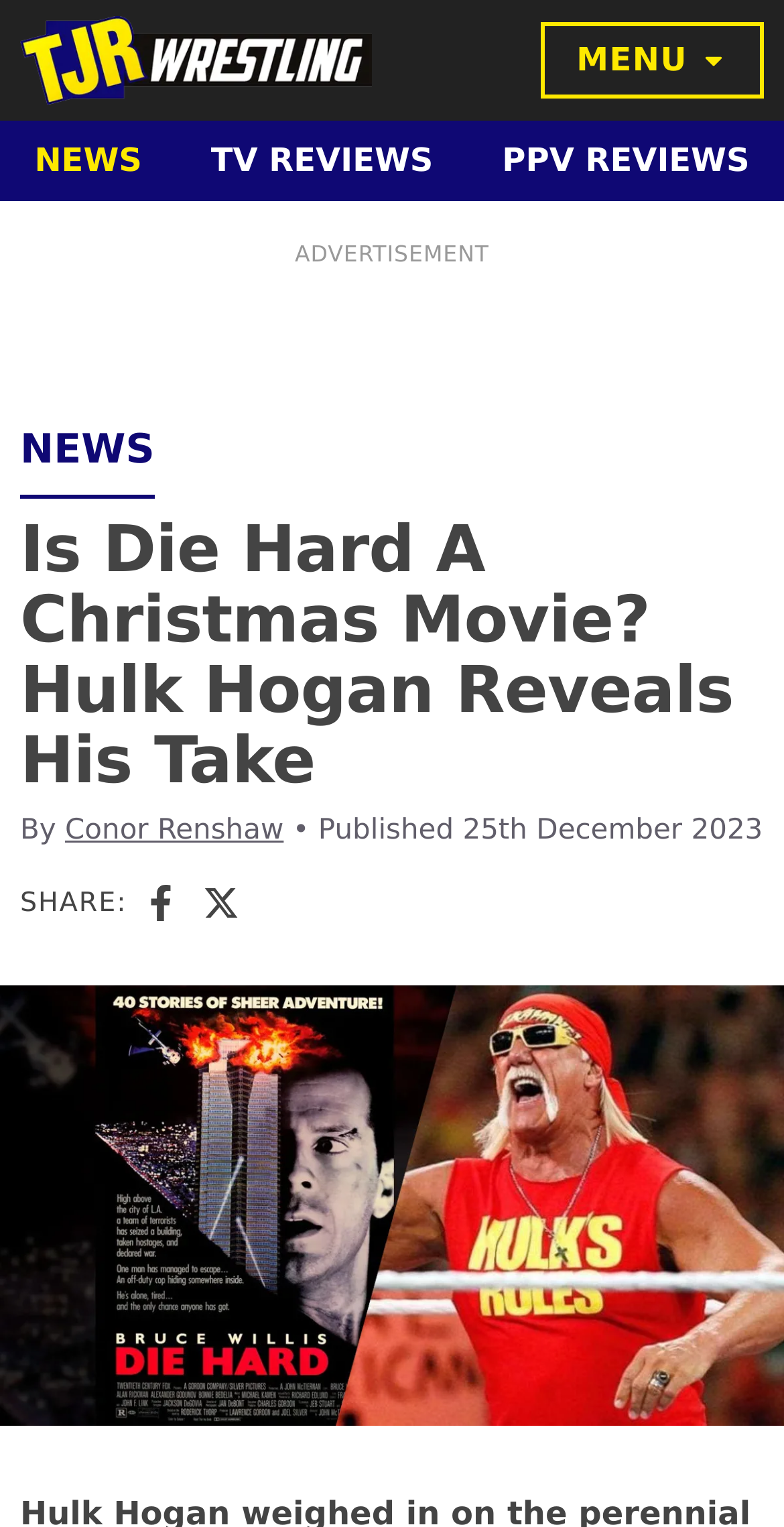Find the bounding box coordinates of the clickable region needed to perform the following instruction: "Go to NEWS". The coordinates should be provided as four float numbers between 0 and 1, i.e., [left, top, right, bottom].

[0.0, 0.08, 0.225, 0.132]